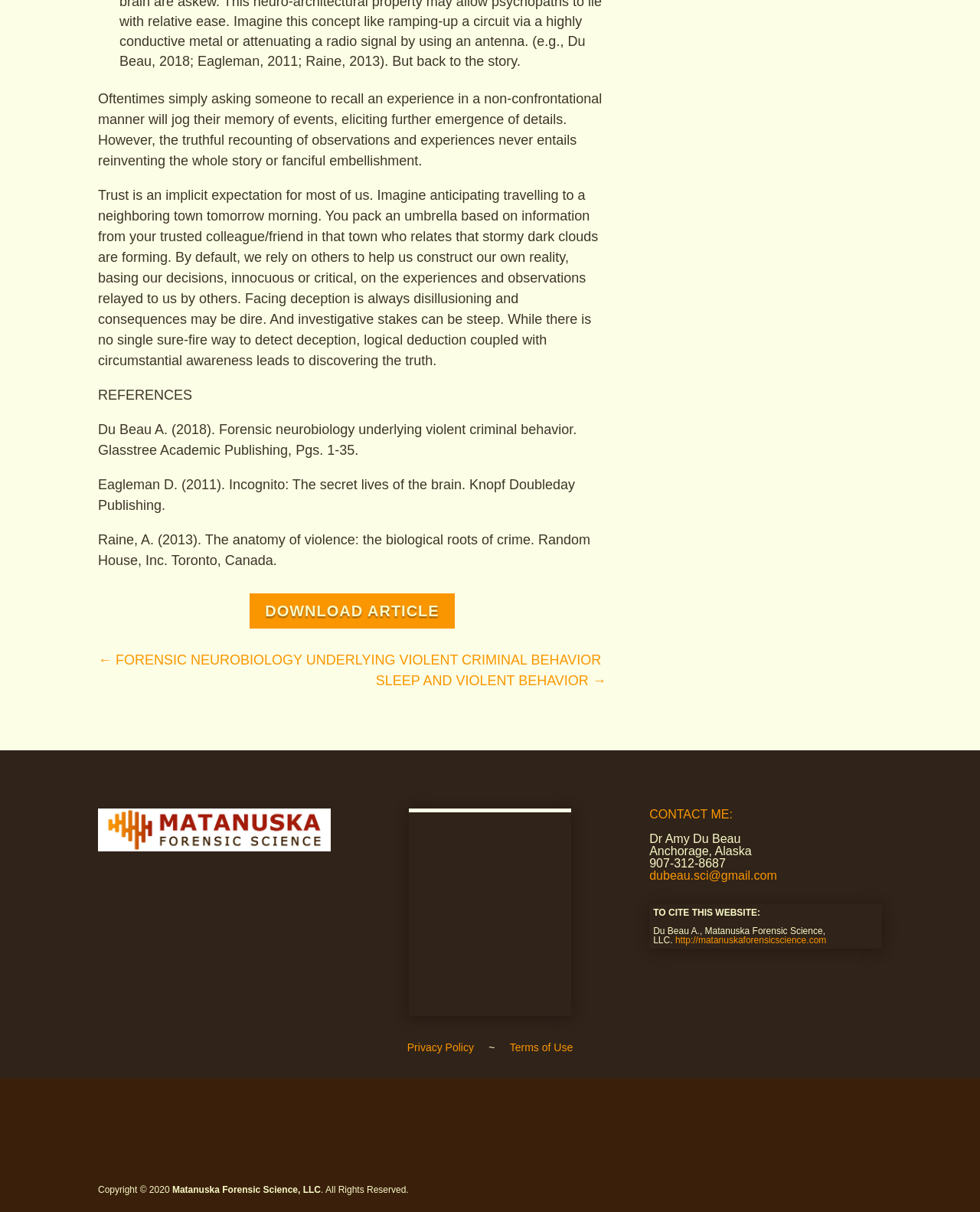Please specify the bounding box coordinates for the clickable region that will help you carry out the instruction: "visit the website of Matanuska Forensic Science, LLC".

[0.689, 0.771, 0.843, 0.78]